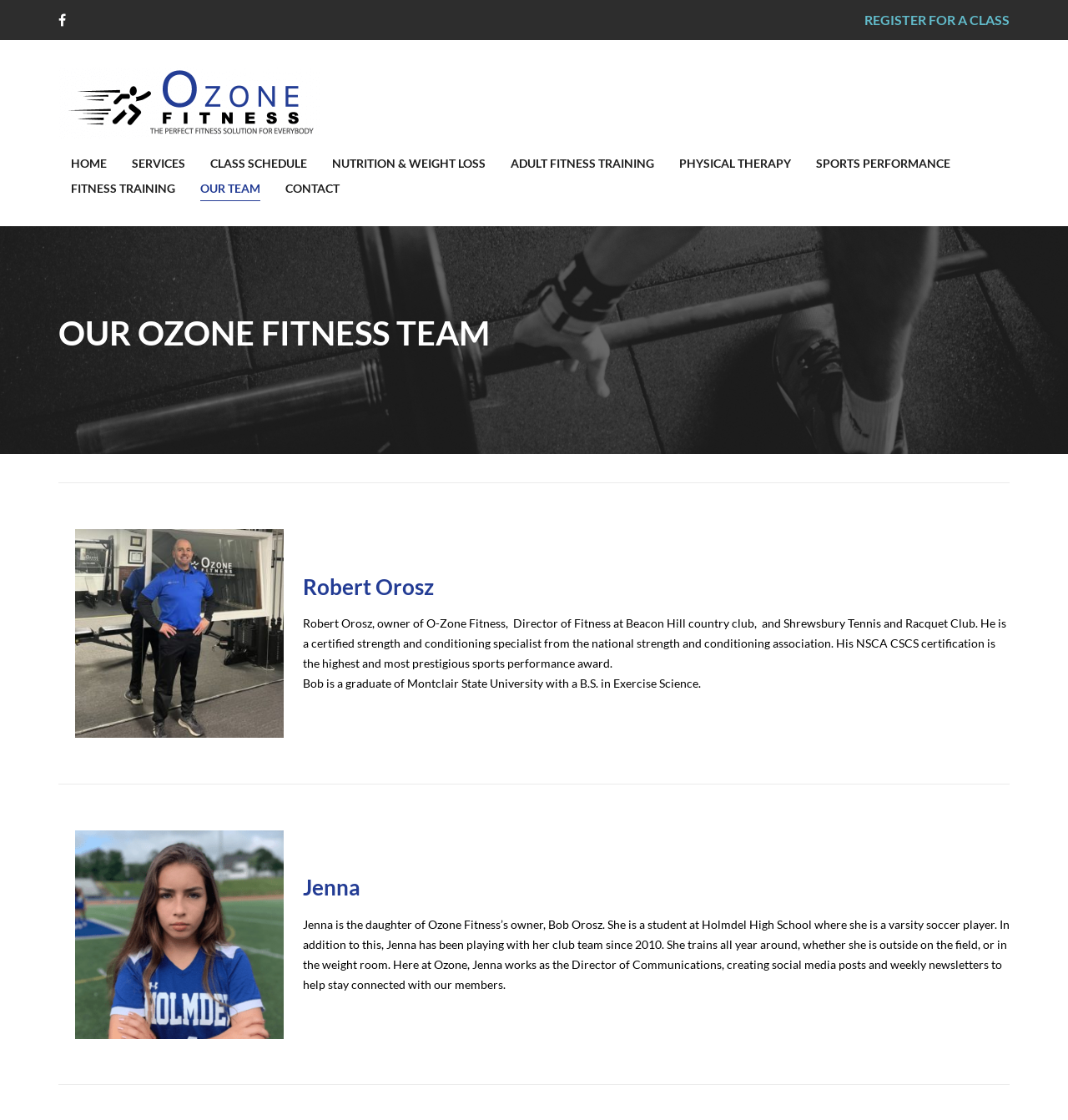Find the bounding box coordinates of the element to click in order to complete this instruction: "Learn more about OUR TEAM". The bounding box coordinates must be four float numbers between 0 and 1, denoted as [left, top, right, bottom].

[0.188, 0.157, 0.244, 0.18]